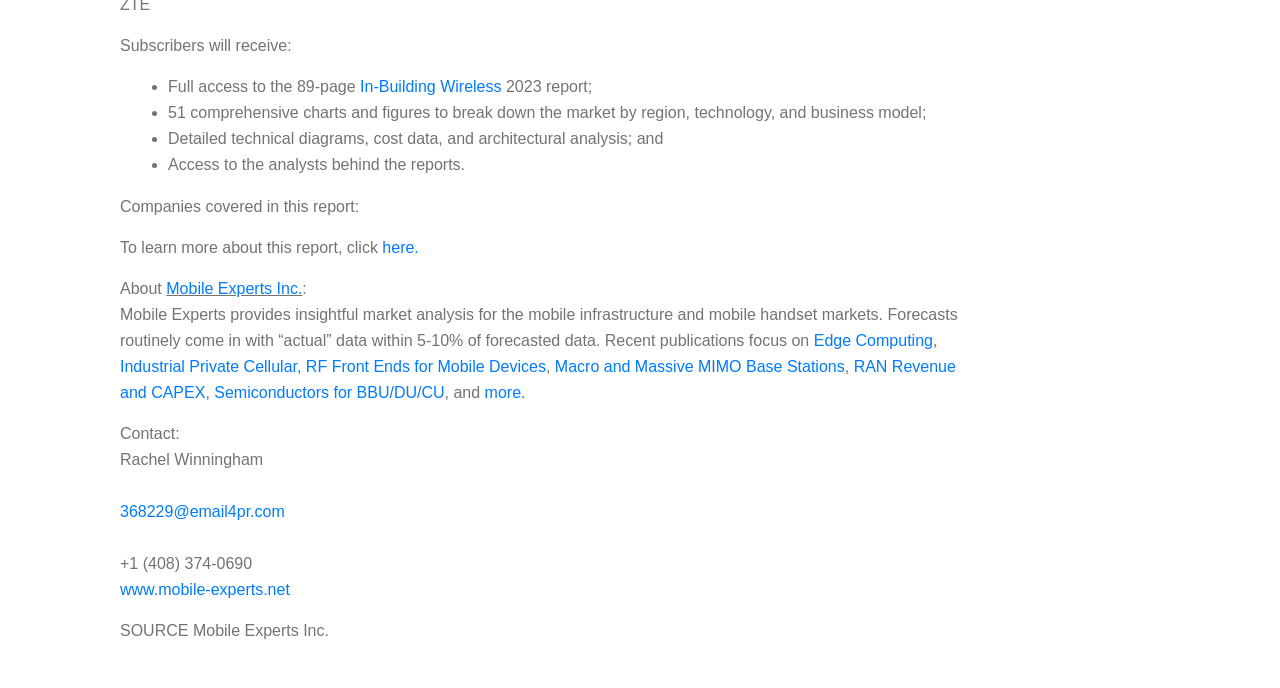Based on the element description, predict the bounding box coordinates (top-left x, top-left y, bottom-right x, bottom-right y) for the UI element in the screenshot: www.mobile-experts.net

[0.094, 0.845, 0.226, 0.869]